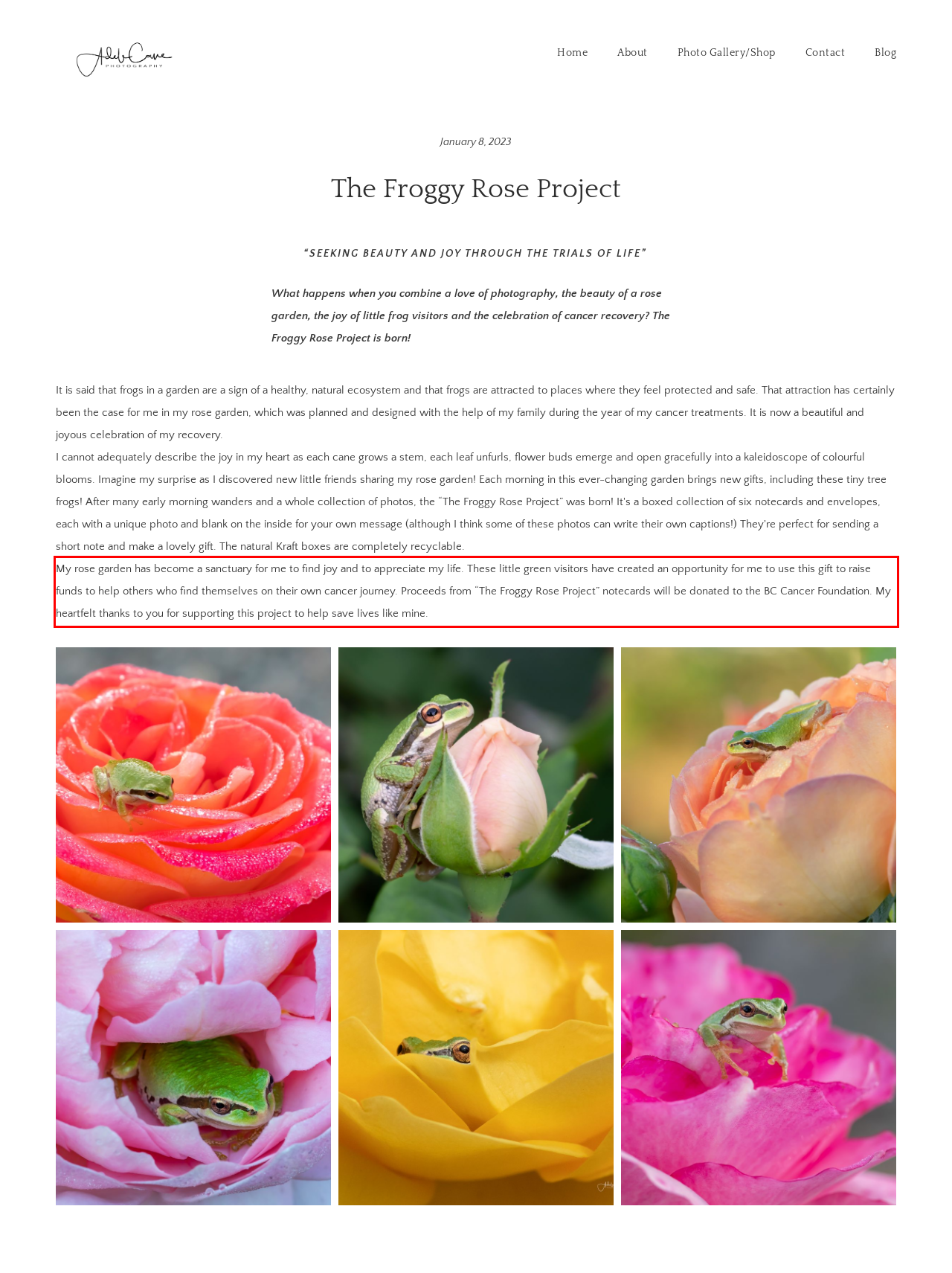Using the webpage screenshot, recognize and capture the text within the red bounding box.

My rose garden has become a sanctuary for me to find joy and to appreciate my life. These little green visitors have created an opportunity for me to use this gift to raise funds to help others who find themselves on their own cancer journey. Proceeds from “The Froggy Rose Project” notecards will be donated to the BC Cancer Foundation. My heartfelt thanks to you for supporting this project to help save lives like mine.